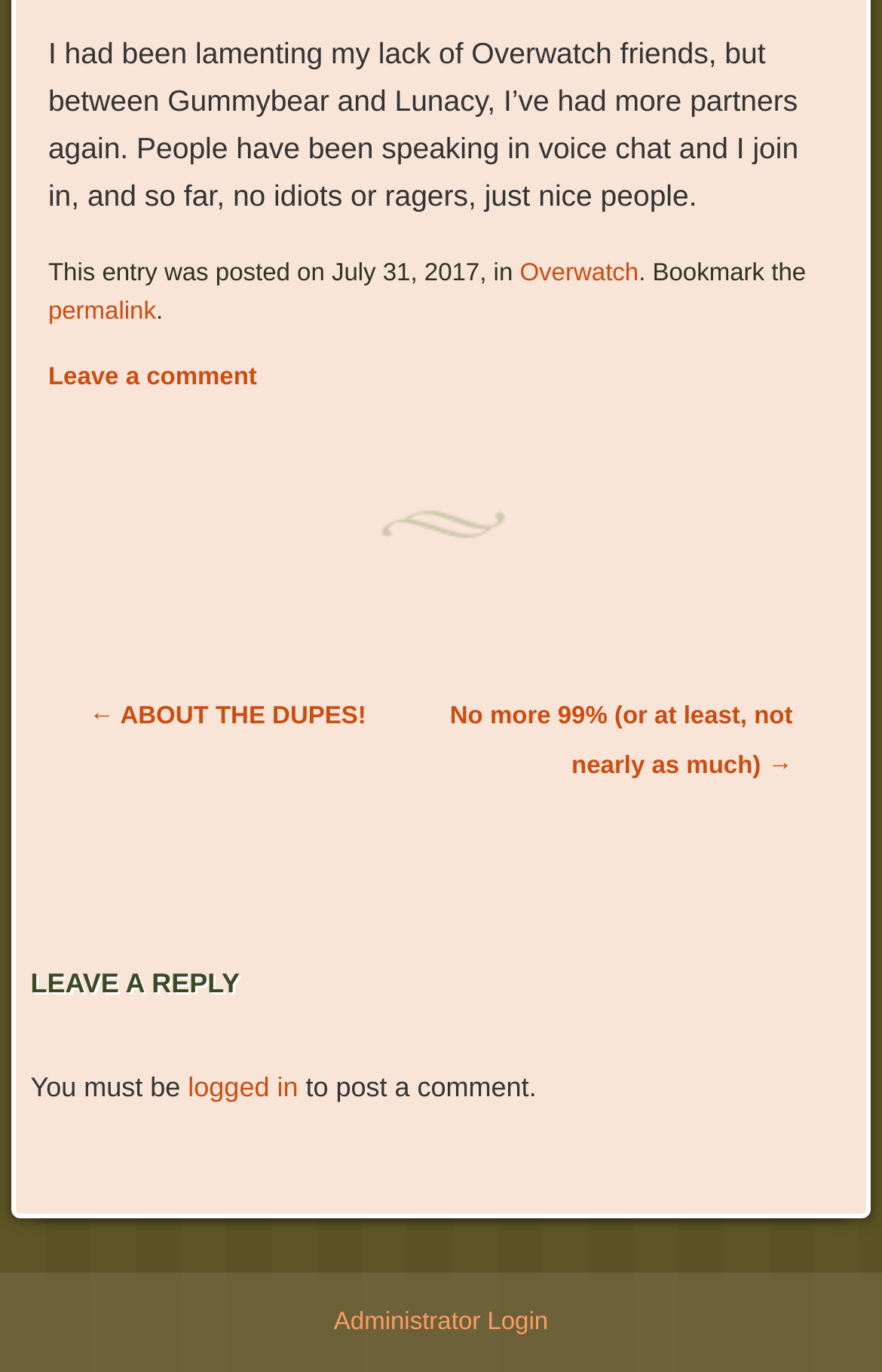How many links are in the post navigation section?
Please respond to the question with a detailed and thorough explanation.

I counted the number of links in the post navigation section by looking at the elements with IDs 75 and 76, which are both links. There are two links in this section.